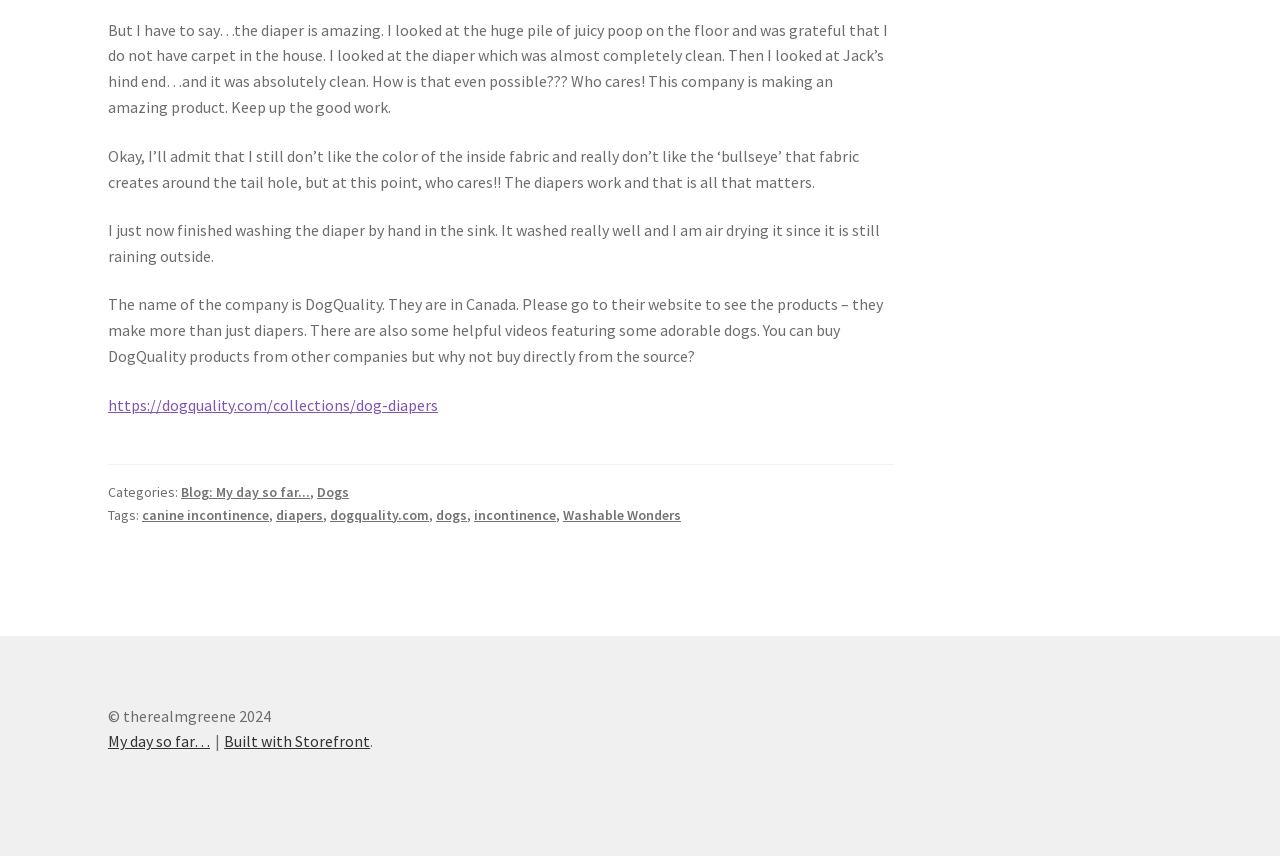Pinpoint the bounding box coordinates of the area that must be clicked to complete this instruction: "Check the post about Washable Wonders".

[0.44, 0.591, 0.532, 0.612]